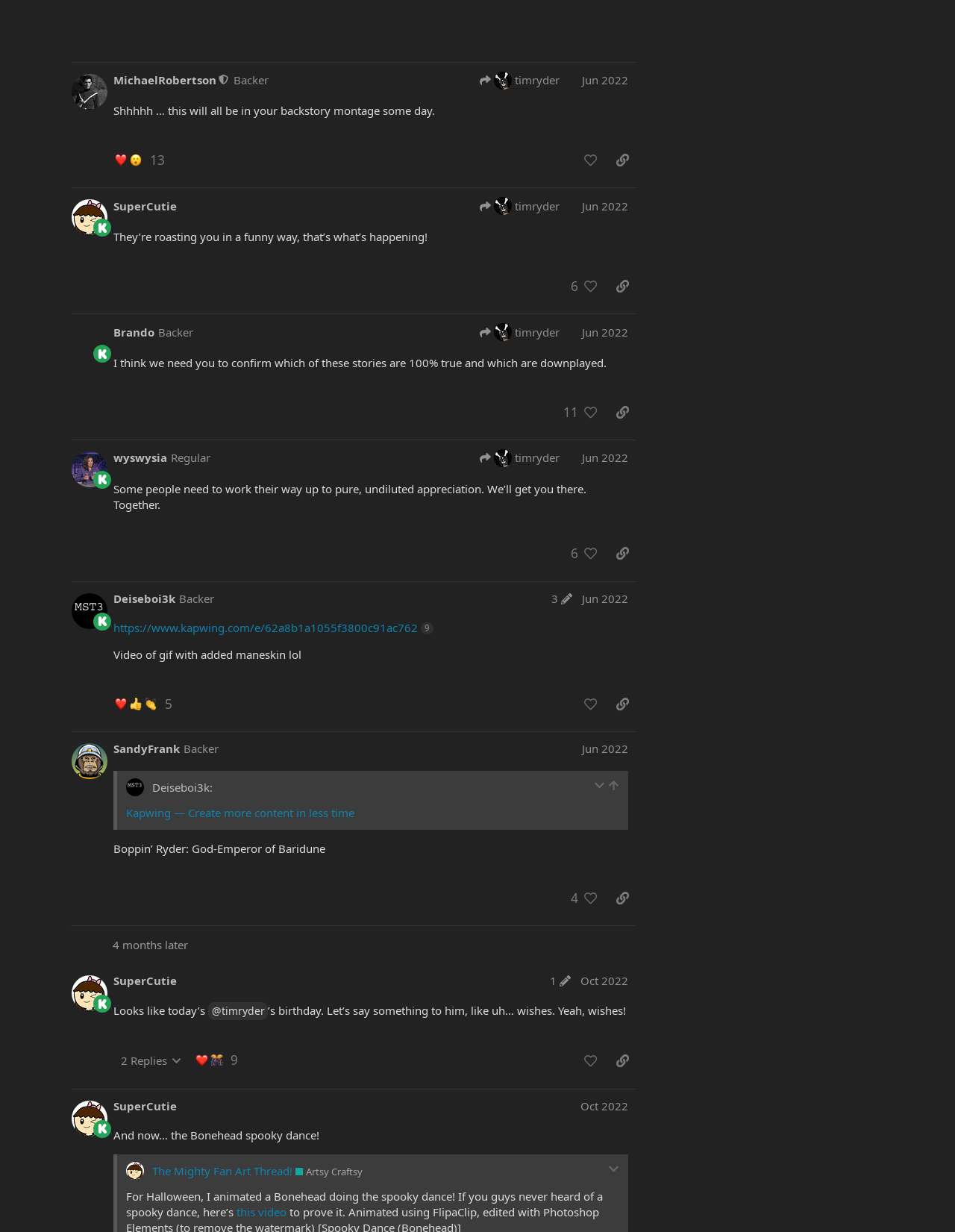Refer to the screenshot and give an in-depth answer to this question: How many posts are there in this thread?

There are 5 post regions on the webpage, each with a heading element containing the username and post date, and a static text element containing the post content.